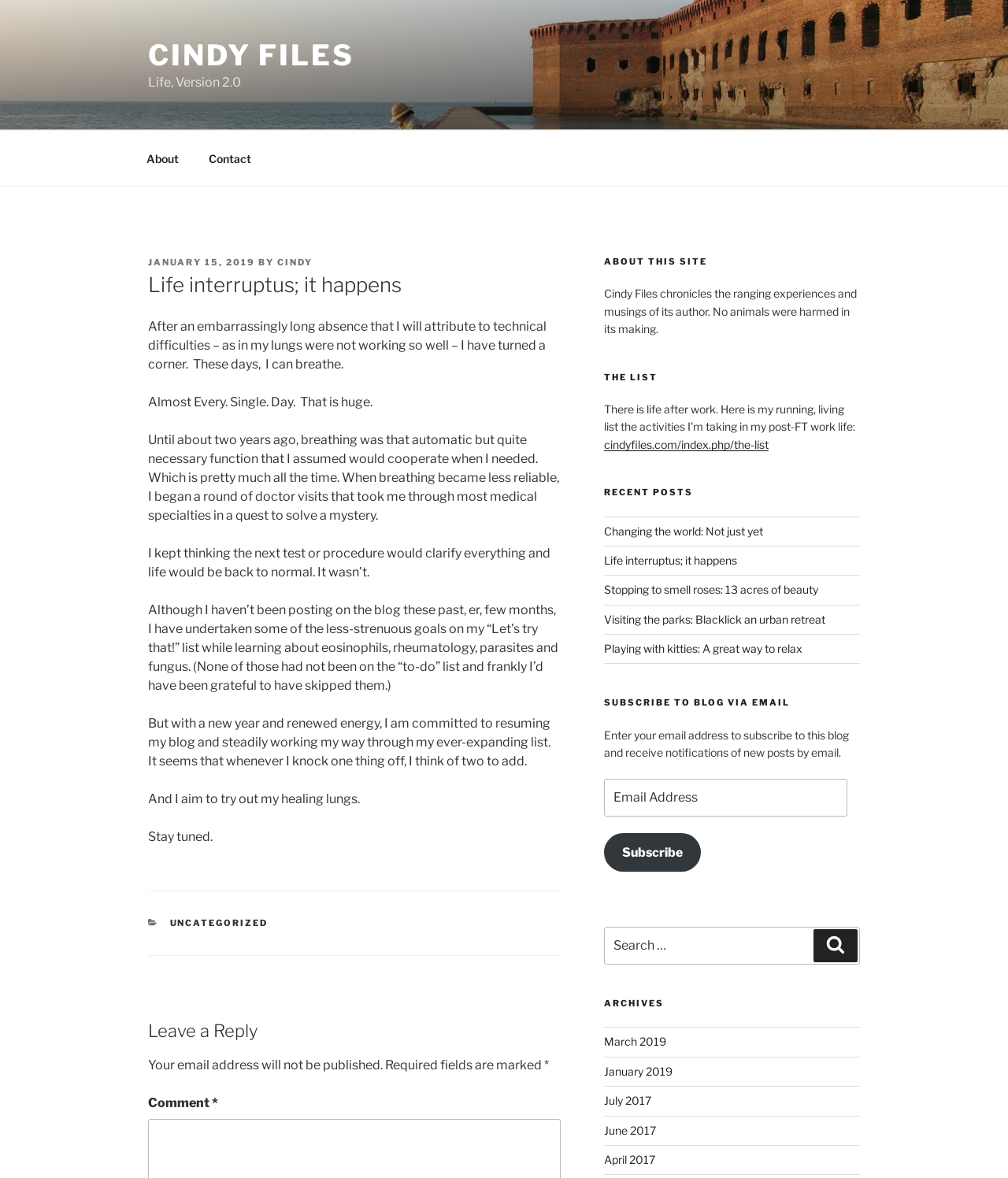Please mark the bounding box coordinates of the area that should be clicked to carry out the instruction: "Subscribe to the blog via email".

[0.599, 0.592, 0.853, 0.602]